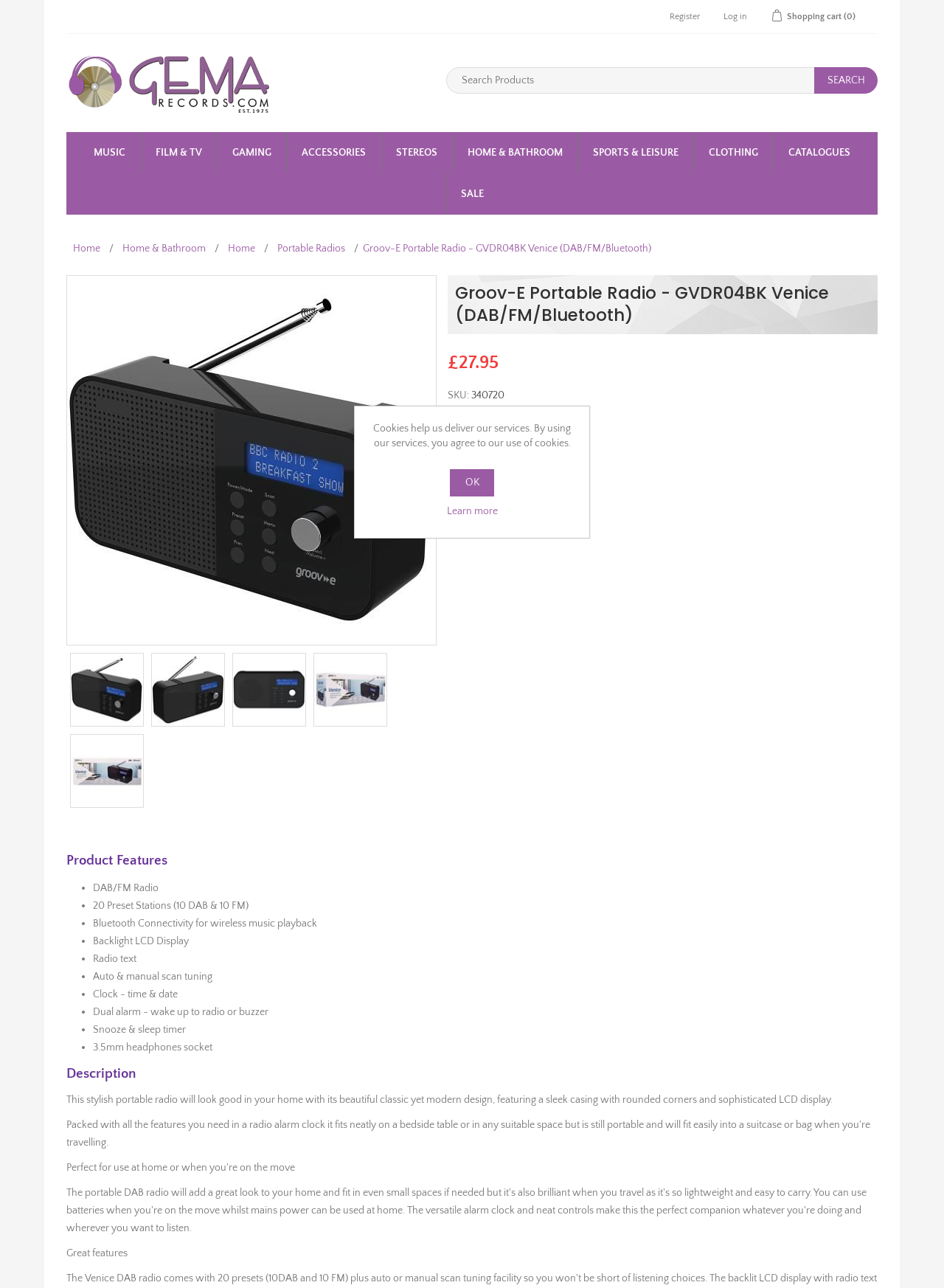Please identify the bounding box coordinates of the region to click in order to complete the given instruction: "Add to cart". The coordinates should be four float numbers between 0 and 1, i.e., [left, top, right, bottom].

[0.509, 0.325, 0.622, 0.349]